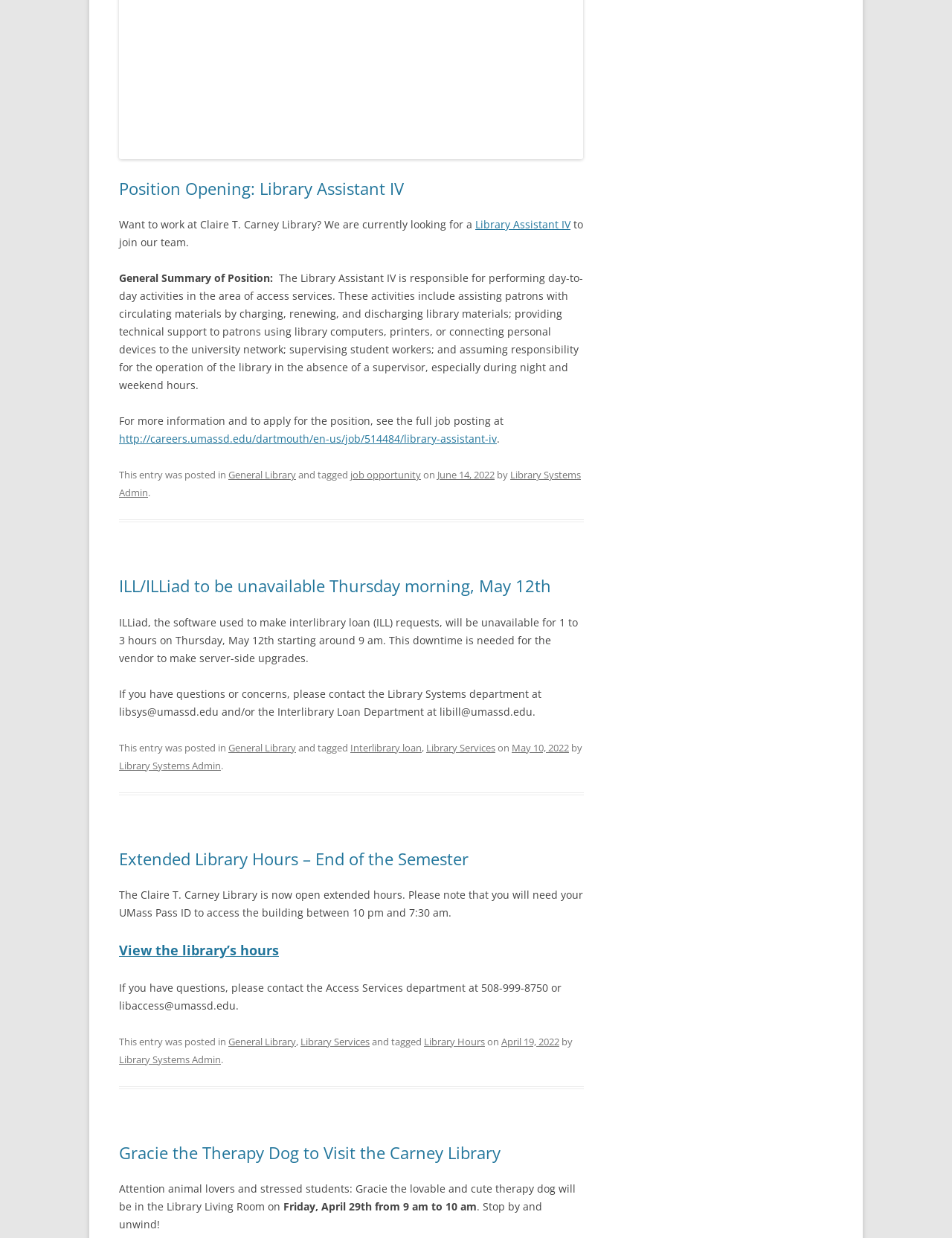Please give a succinct answer using a single word or phrase:
What is the purpose of Gracie the therapy dog's visit?

To unwind students